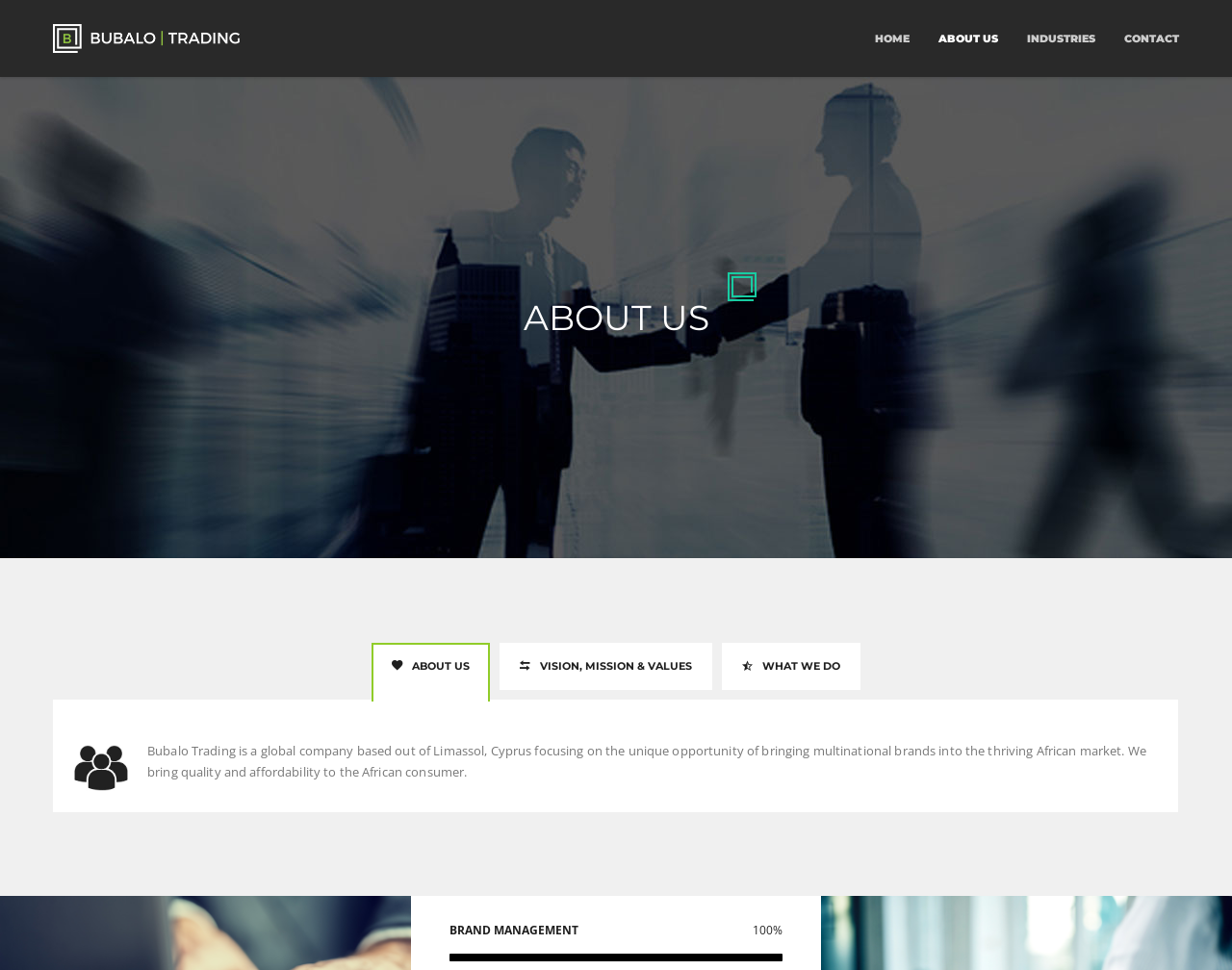How many tabs are present in the tablist?
Analyze the image and provide a thorough answer to the question.

The number of tabs present in the tablist can be determined by counting the number of tab elements within the tablist. There are three tabs with labels ' ABOUT US', ' VISION, MISSION & VALUES', and ' WHAT WE DO'.